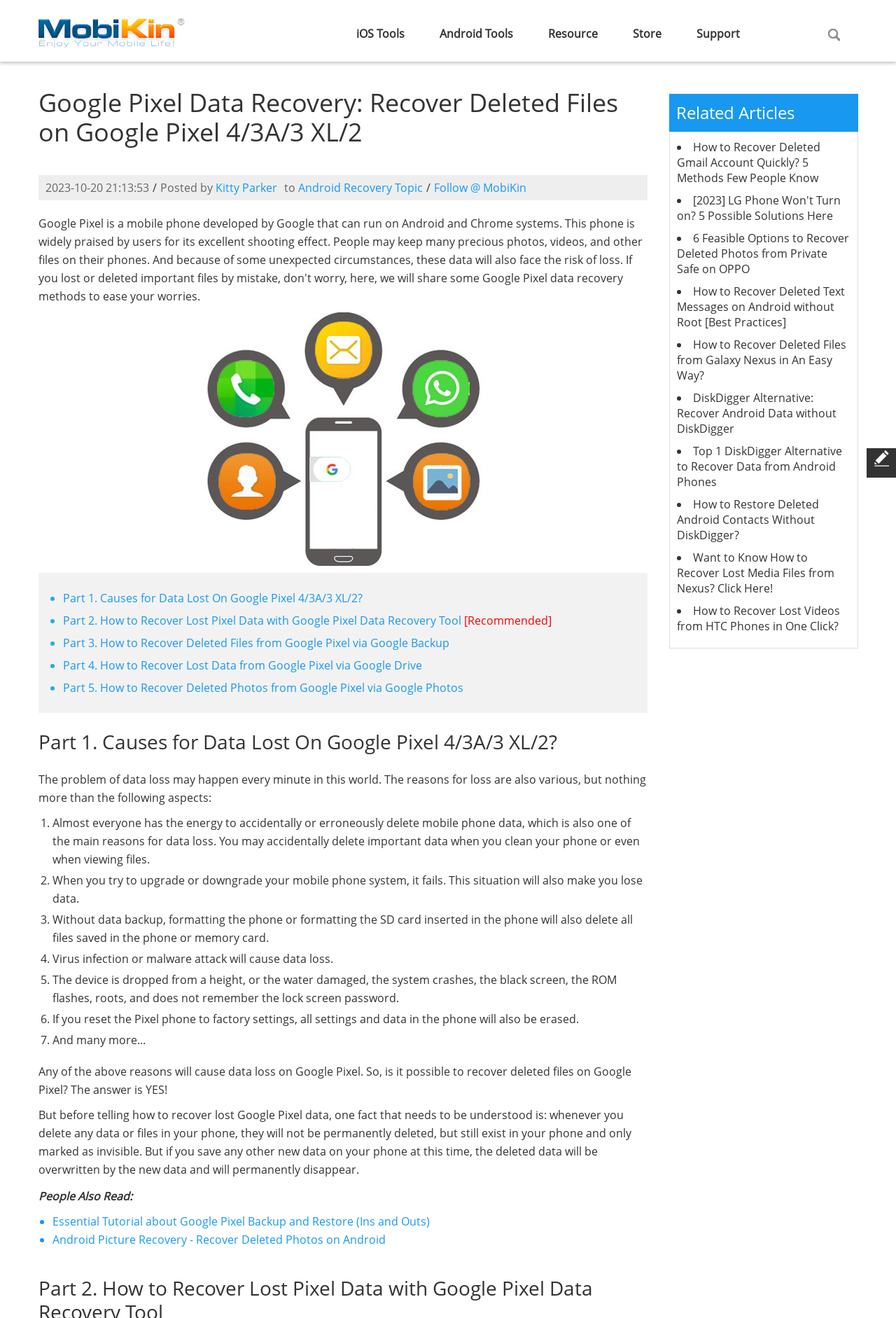Please determine the heading text of this webpage.

Google Pixel Data Recovery: Recover Deleted Files on Google Pixel 4/3A/3 XL/2